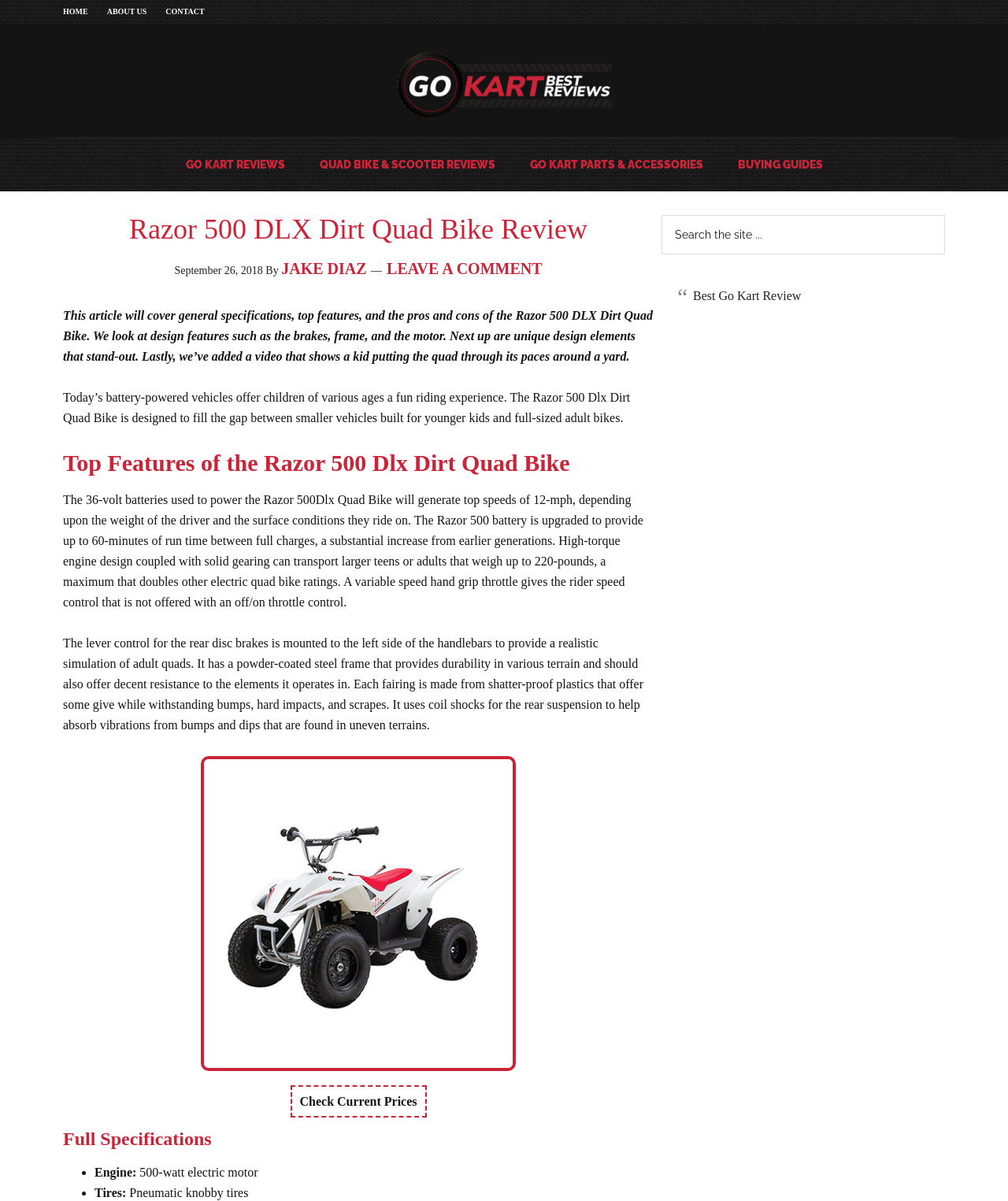Please identify the bounding box coordinates of the element's region that I should click in order to complete the following instruction: "Search the site". The bounding box coordinates consist of four float numbers between 0 and 1, i.e., [left, top, right, bottom].

[0.656, 0.179, 0.938, 0.212]